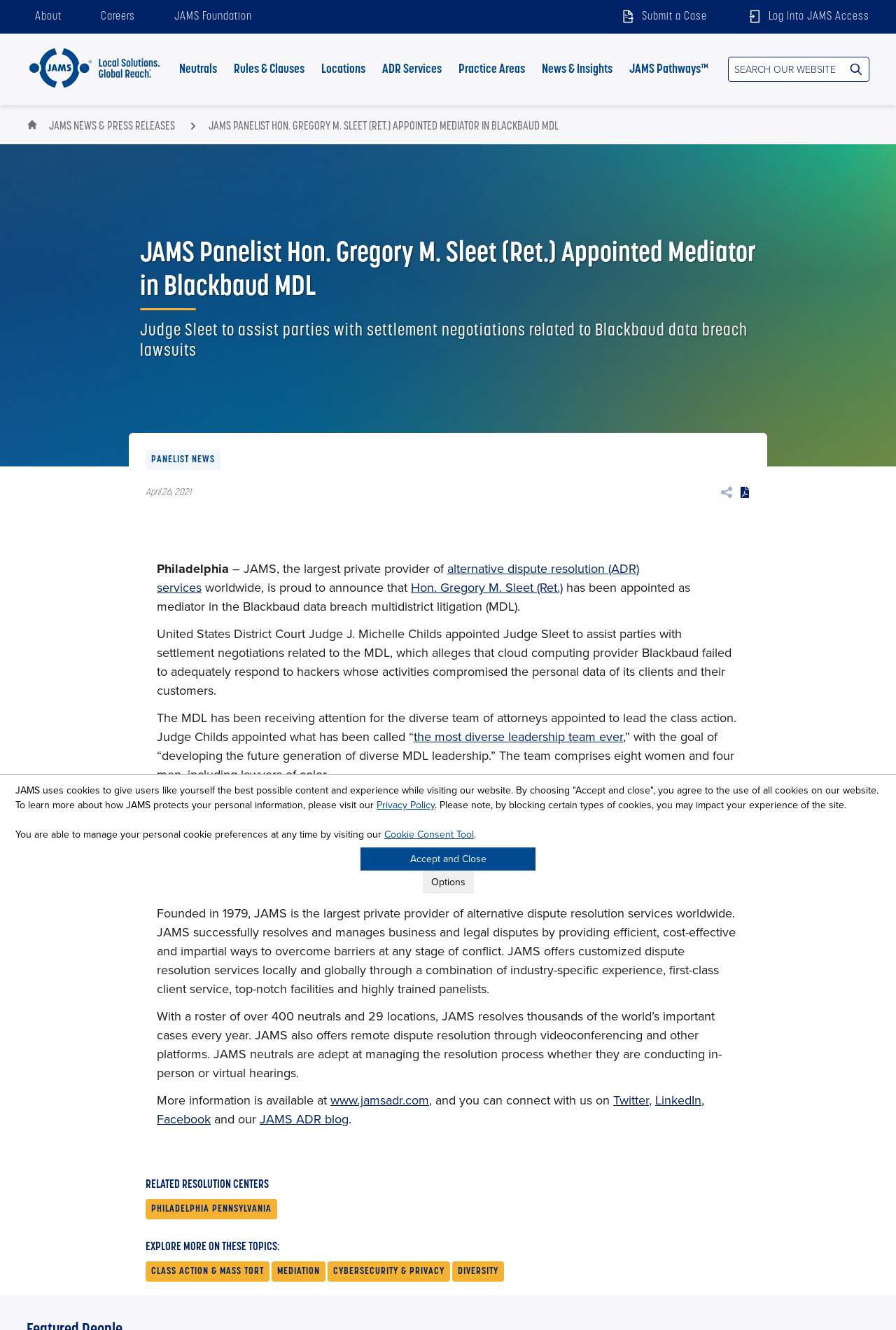Create an elaborate caption that covers all aspects of the webpage.

This webpage is about JAMS, a private provider of alternative dispute resolution (ADR) services, announcing the appointment of Hon. Gregory M. Sleet (Ret.) as a mediator in the Blackbaud data breach multidistrict litigation (MDL). 

At the top of the page, there are several links, including "Skip to Content", "Skip to Menu", and "Skip to Footer". Below these links, there is a button for accessibility options and a navigation menu with links to "About", "Careers", "JAMS Foundation", "Submit a Case", and "Log Into JAMS Access". 

The main content of the page is an article about Judge Sleet's appointment, which includes a heading, a brief summary, and a longer description of his experience and the MDL case. The article also mentions the diverse team of attorneys appointed to lead the class action and provides information about JAMS and its services. 

On the right side of the page, there is a search bar and a navigation menu with links to various topics, including "Neutrals", "Rules & Clauses", "Locations", "ADR Services", "Practice Areas", "News & Insights", and "JAMS Pathways". 

At the bottom of the page, there are links to related resolution centers, including Philadelphia, Pennsylvania, and a section titled "Explore More on These Topics" with links to "Class Action & Mass Tort", "Mediation", "Cybersecurity & Privacy", and "Diversity". 

Finally, there is a cookie notice banner at the bottom of the page, which informs users about the use of cookies on the website and provides links to the Privacy Policy and Cookie Consent Tool.